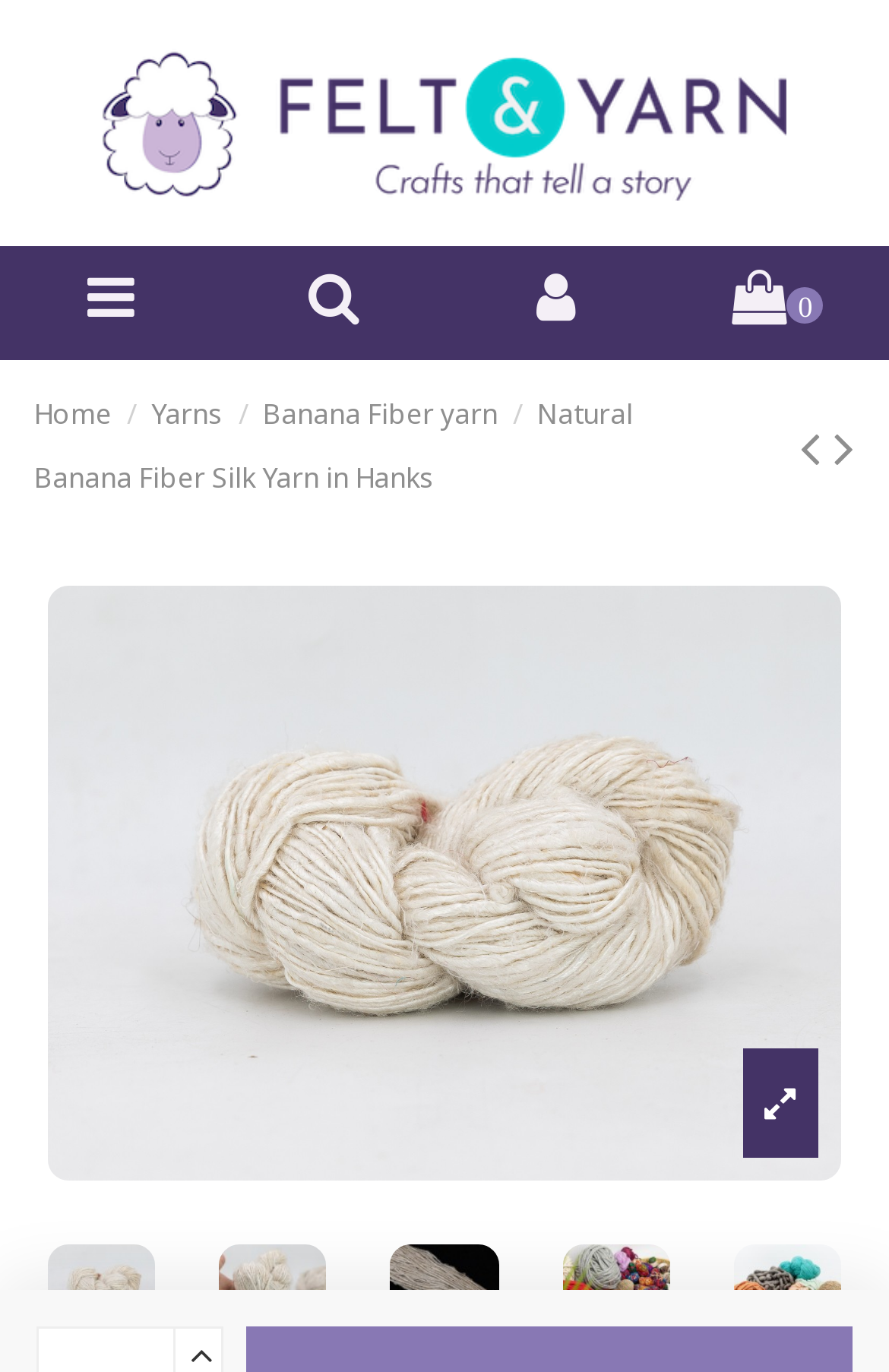Can you determine the main header of this webpage?

Natural Banana Fiber Silk Yarn in Hanks